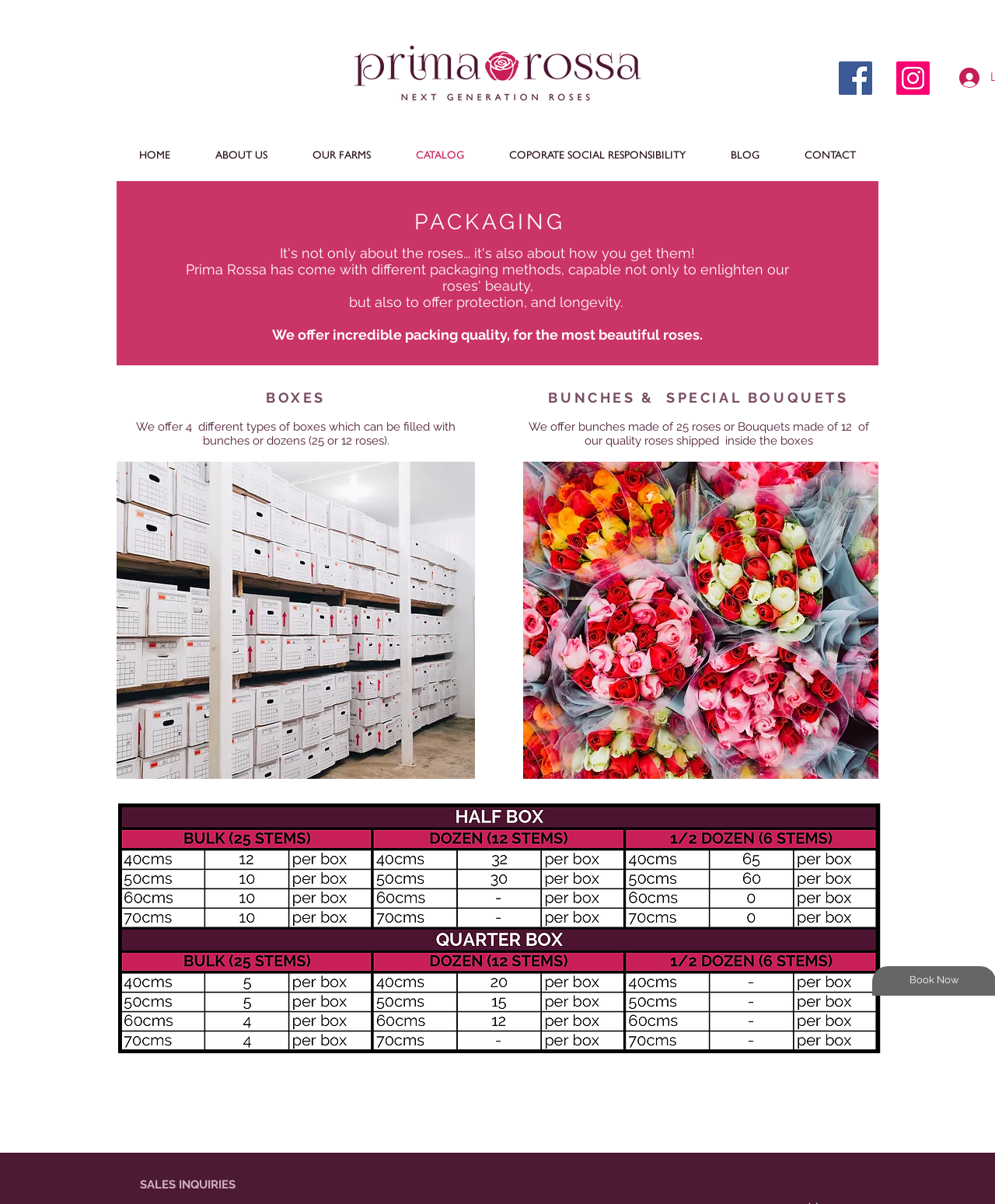What is the main topic of this webpage?
Please provide a comprehensive answer to the question based on the webpage screenshot.

Based on the webpage's content, especially the heading 'PACKAGING' and the descriptions about boxes and bunches, it is clear that the main topic of this webpage is packaging, specifically for roses.